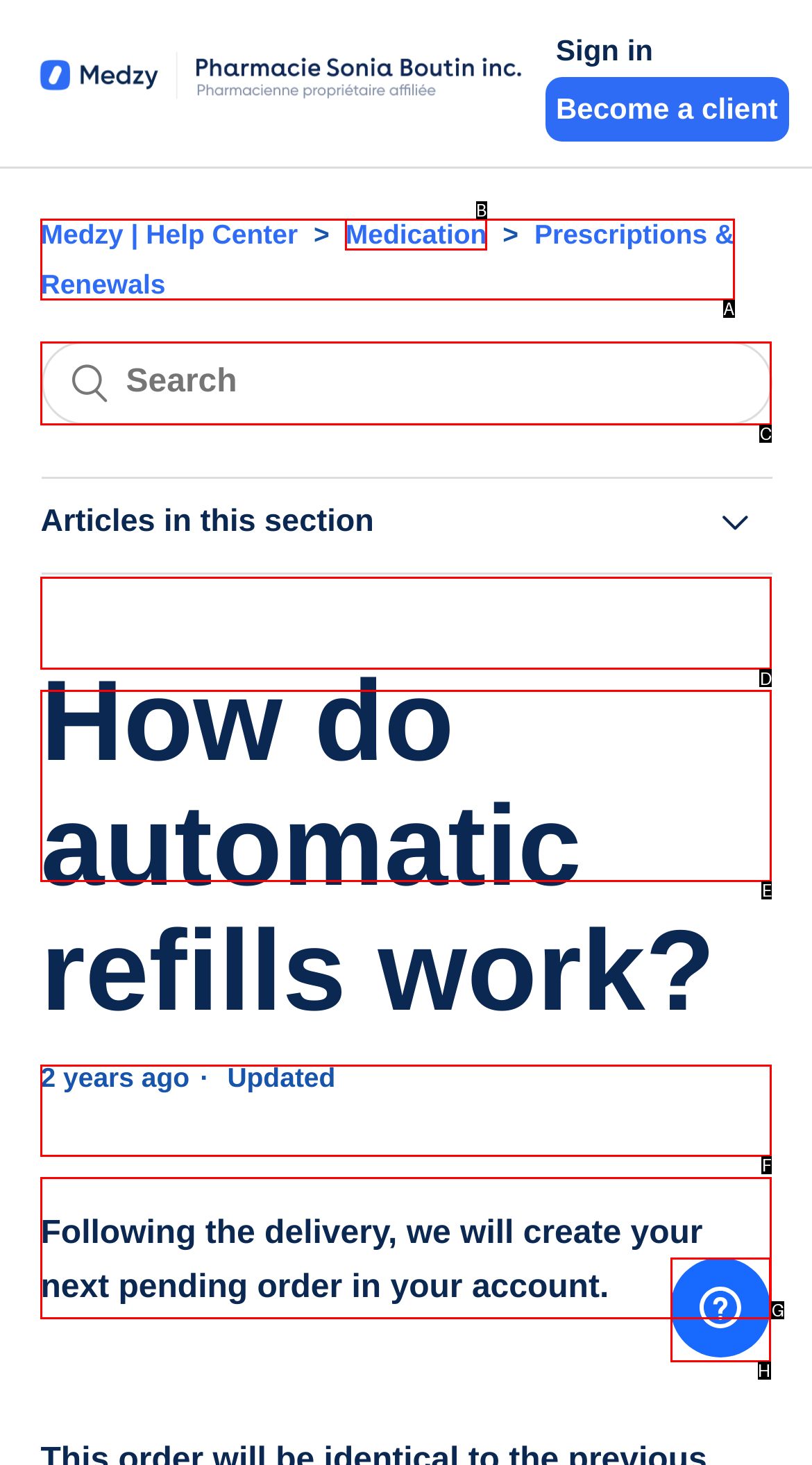From the available options, which lettered element should I click to complete this task: Read article about What does my medication status mean??

D